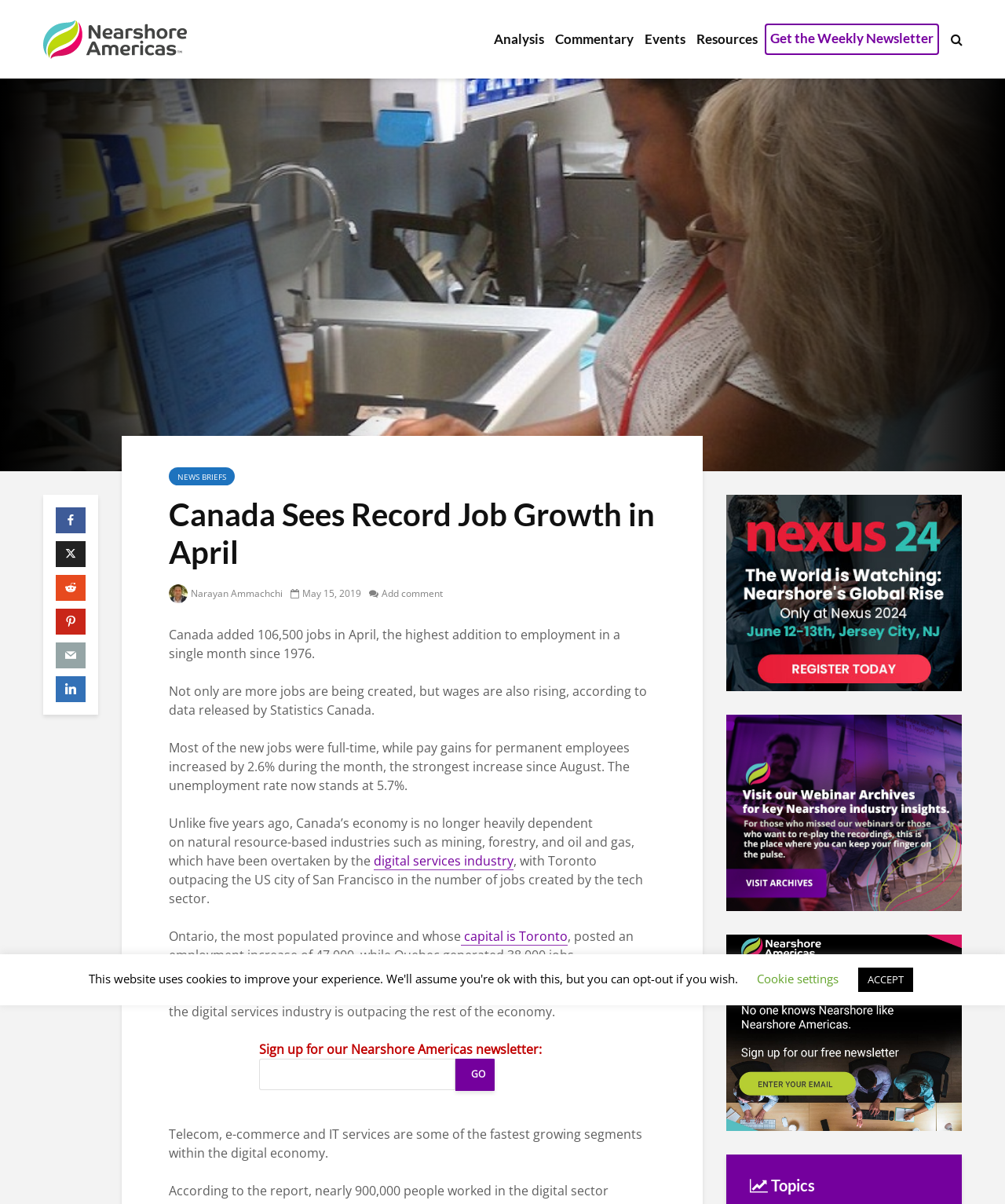Please examine the image and provide a detailed answer to the question: What is the percentage increase in pay gains for permanent employees?

The answer can be found in the paragraph that starts with 'Most of the new jobs were full-time, while pay gains for permanent employees increased by 2.6% during the month, the strongest increase since August.'